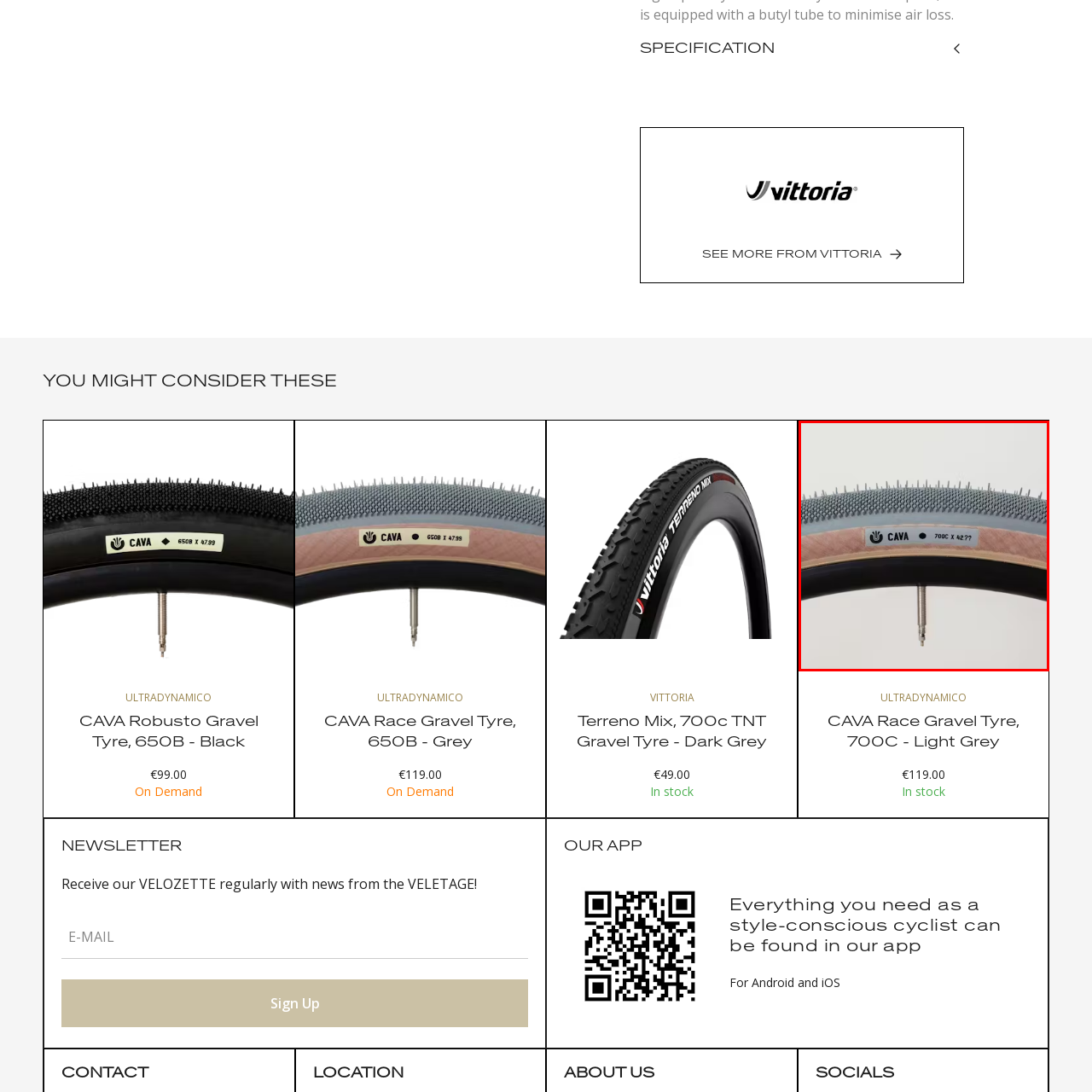Provide a detailed narrative of the image inside the red-bordered section.

The image showcases a high-quality gravel tyre labeled "CAVA," designed for performance and durability. The tyre features a distinctive tread pattern with small protruding studs, suitable for various terrains. It is labeled with the size "700C x 42??," indicating its compatibility with 700C wheel systems and a width of 42 millimeters. The sidewall design combines a sleek black finish with a tan accent, enhancing its aesthetic appeal. This tyre is part of the CAVA product line, known for delivering reliable performance in gravel and mixed cycling conditions.